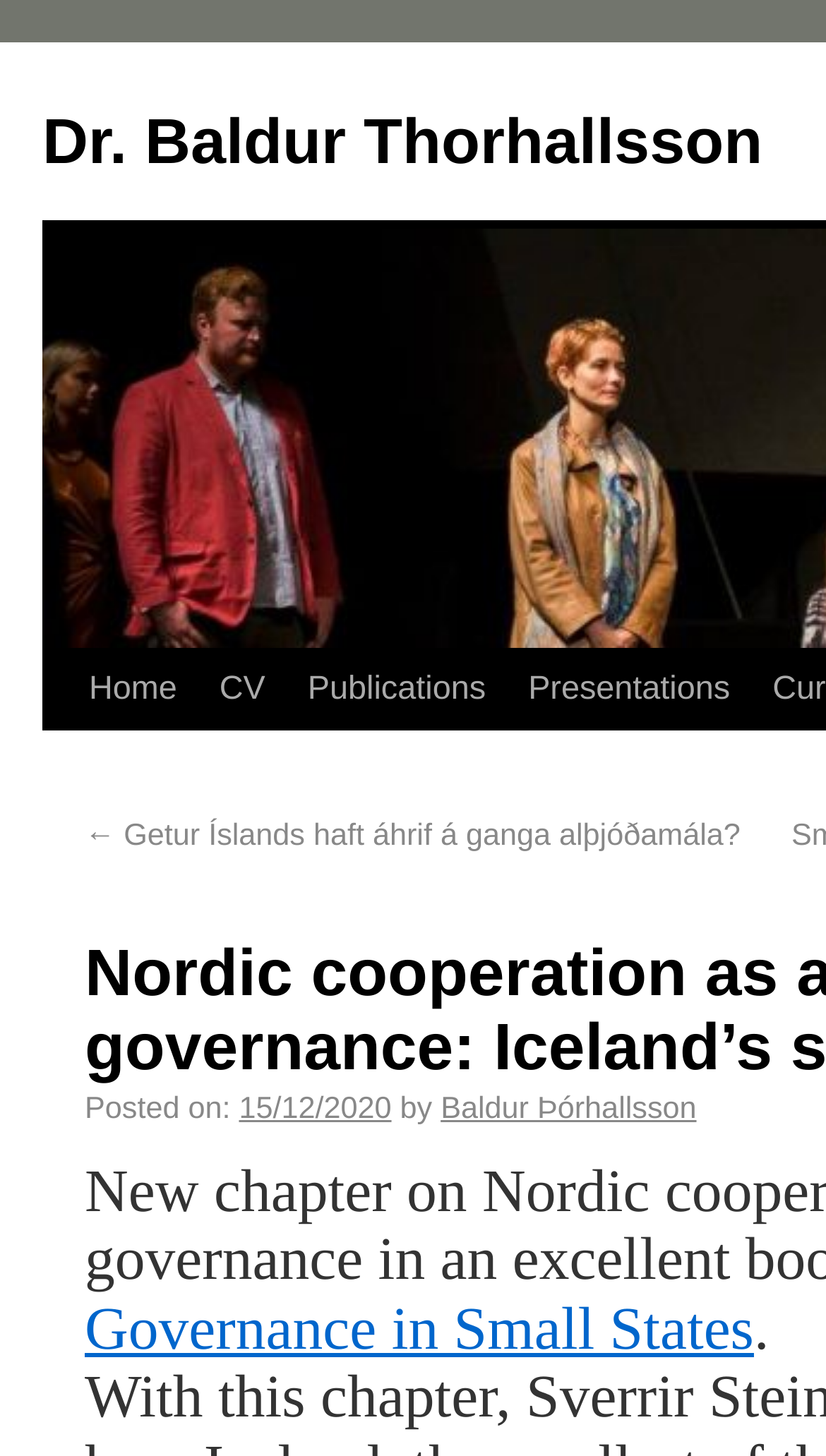Describe the webpage meticulously, covering all significant aspects.

The webpage appears to be a personal website or blog of Dr. Baldur Thorhallsson, with a focus on his academic work and publications. At the top of the page, there is a horizontal navigation menu with five links: "Home", "CV", "Publications", and "Presentations", which are evenly spaced and take up about half of the page's width.

Below the navigation menu, there is a prominent link to an article or publication titled "← Getur Íslands haft áhrif á ganga alþjóðamála?" which takes up about three-quarters of the page's width. This link is likely a featured or highlighted publication.

To the right of the article title, there is a section with metadata about the publication, including the posting date "15/12/2020" and the author "Baldur Þórhallsson". This section is aligned with the bottom of the article title.

At the very bottom of the page, there is a small text element with a period and a non-breaking space, which may be a separator or a formatting element.

The page has a simple and clean layout, with a focus on presenting the author's work and publications.